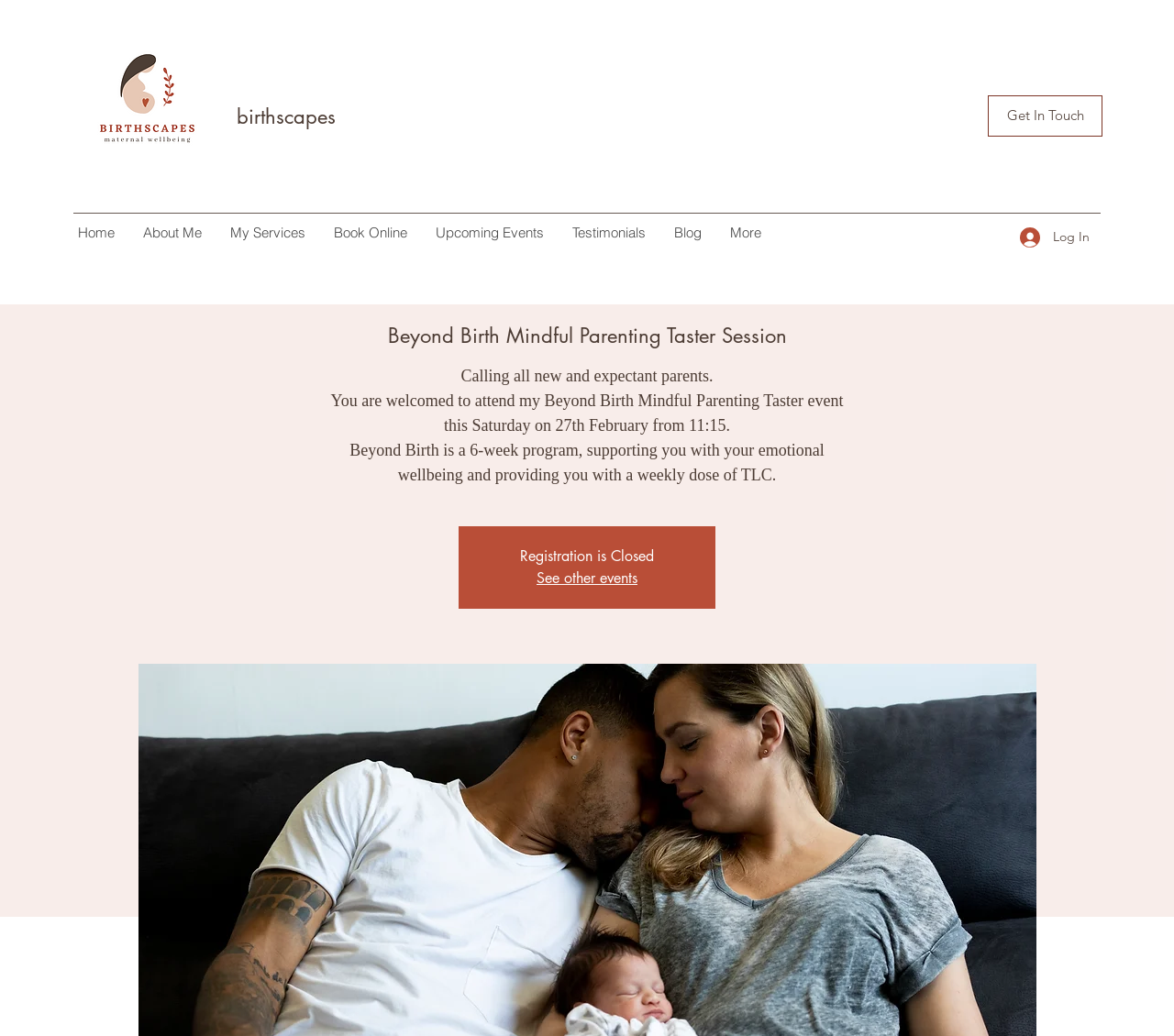Find the bounding box coordinates of the clickable element required to execute the following instruction: "Click the Birthscapes logo". Provide the coordinates as four float numbers between 0 and 1, i.e., [left, top, right, bottom].

[0.055, 0.018, 0.196, 0.178]